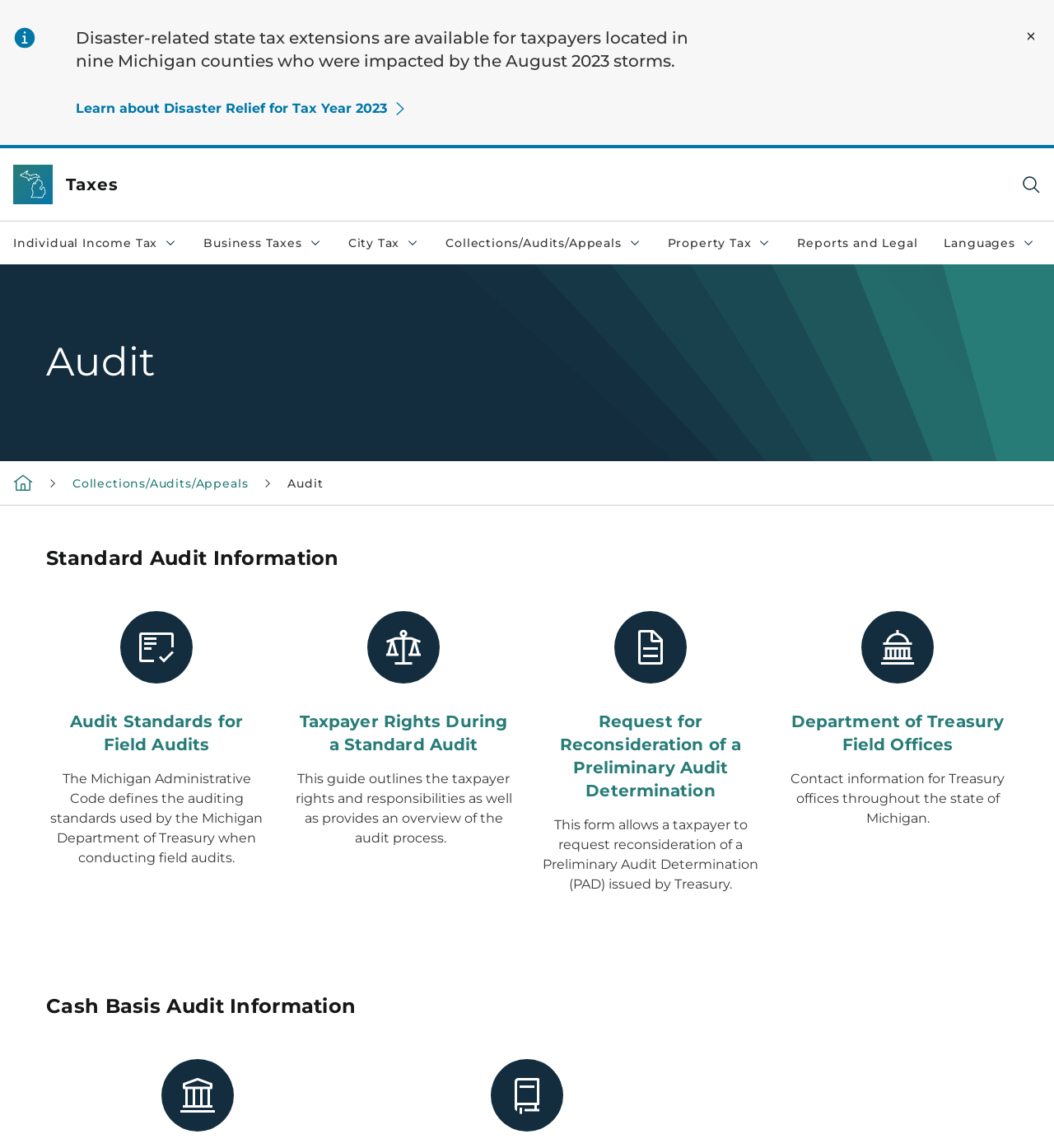Please mark the bounding box coordinates of the area that should be clicked to carry out the instruction: "Close the alert".

[0.962, 0.017, 0.994, 0.046]